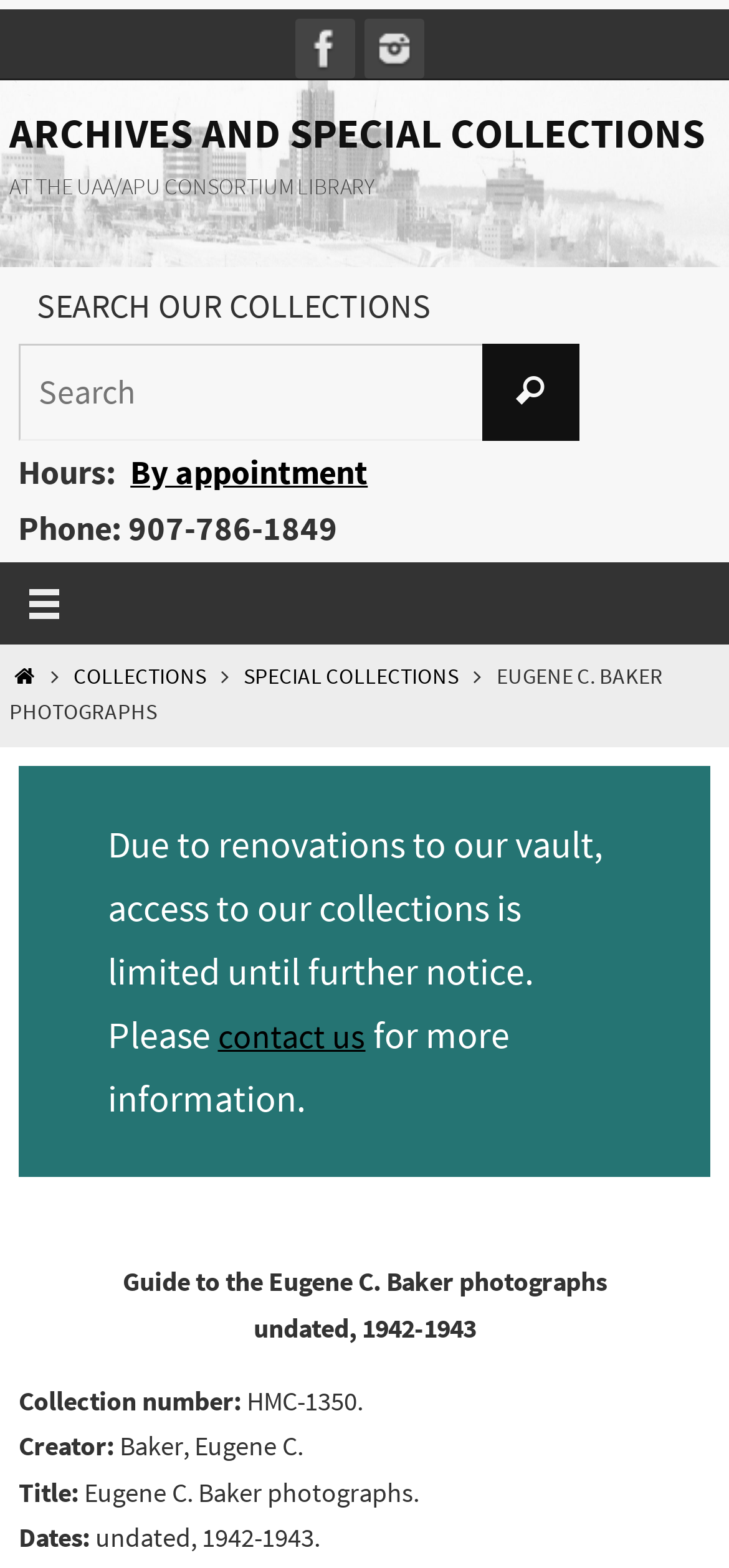What is the status of access to the collections?
Please give a detailed answer to the question using the information shown in the image.

I found the answer by reading the notice on the webpage, which states 'Due to renovations to our vault, access to our collections is limited until further notice.' This indicates that the access to the collections is currently limited.